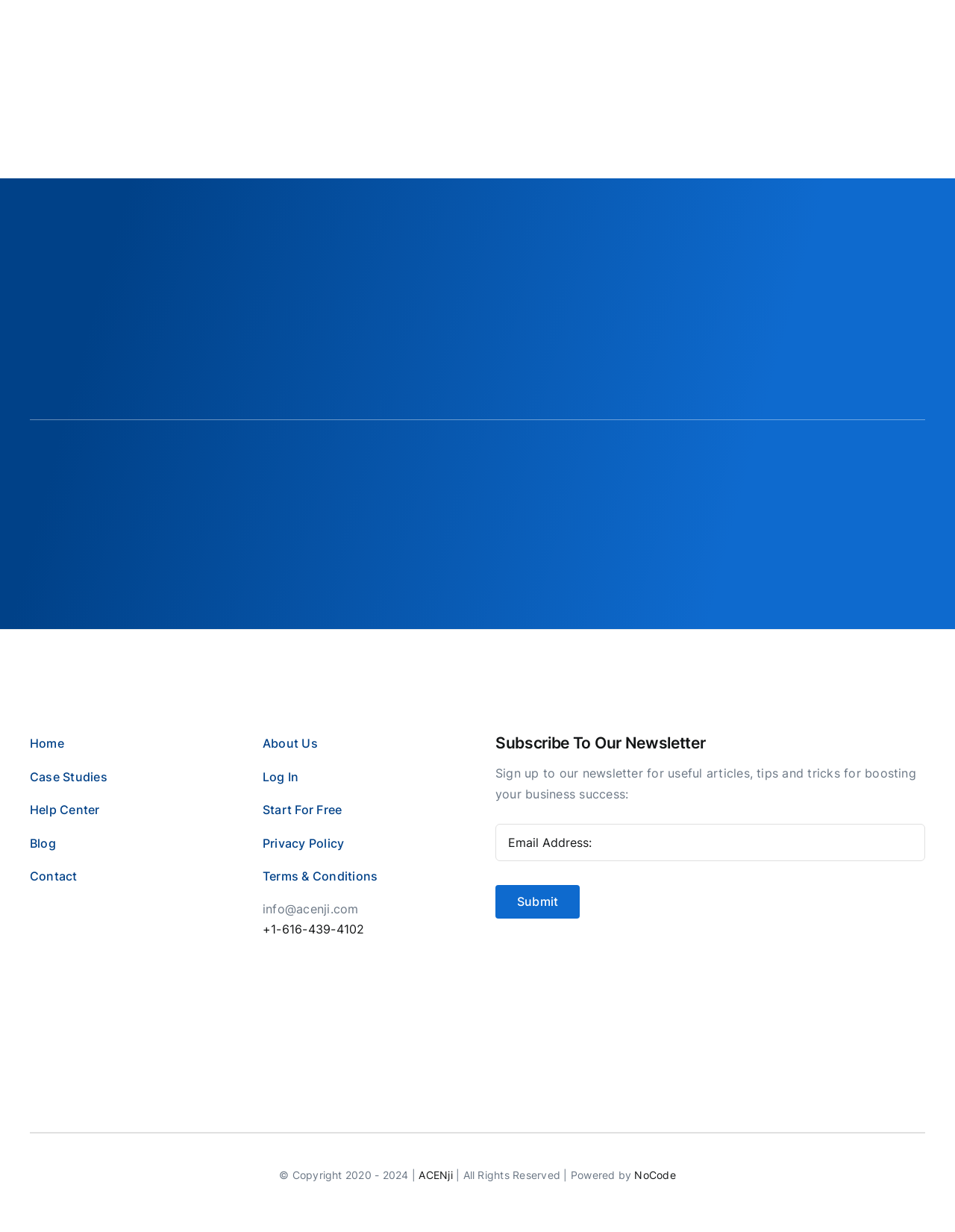Answer the question below using just one word or a short phrase: 
What are the two options to download the ACENji app?

Google Play Store and Apple App Store